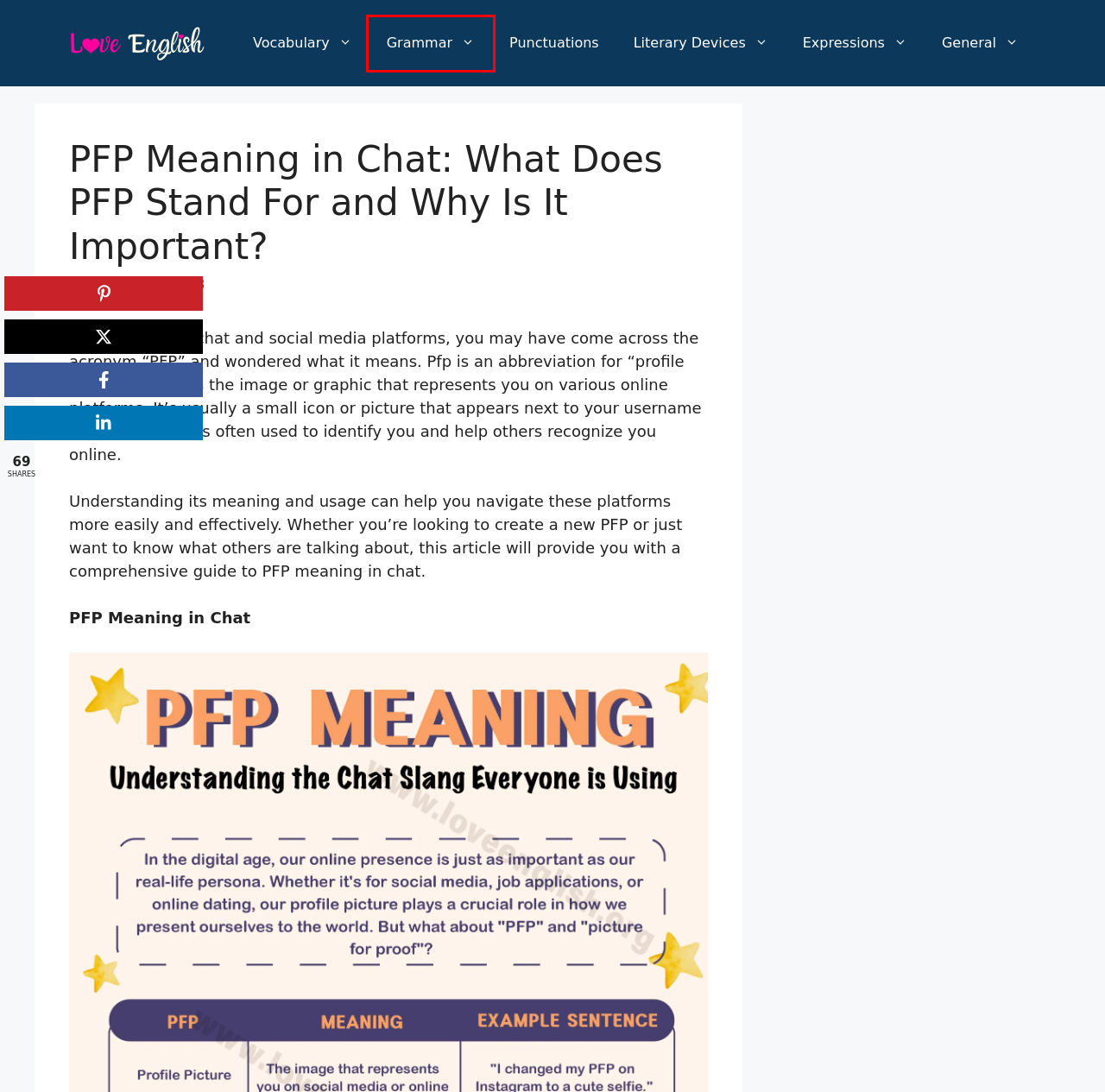You are provided with a screenshot of a webpage containing a red rectangle bounding box. Identify the webpage description that best matches the new webpage after the element in the bounding box is clicked. Here are the potential descriptions:
A. Expressions Archives - Love English
B. What Does ATP Mean in Texting? Find Out the Definition and Usage Here! - Love English
C. General Archives - Love English
D. Vocabulary Archives - Love English
E. Love English - Learning English
F. Punctuation Marks: 12 Punctuation Marks You Need to Master - Love English
G. Slang Archives - Love English
H. Grammar Archives - Love English

H